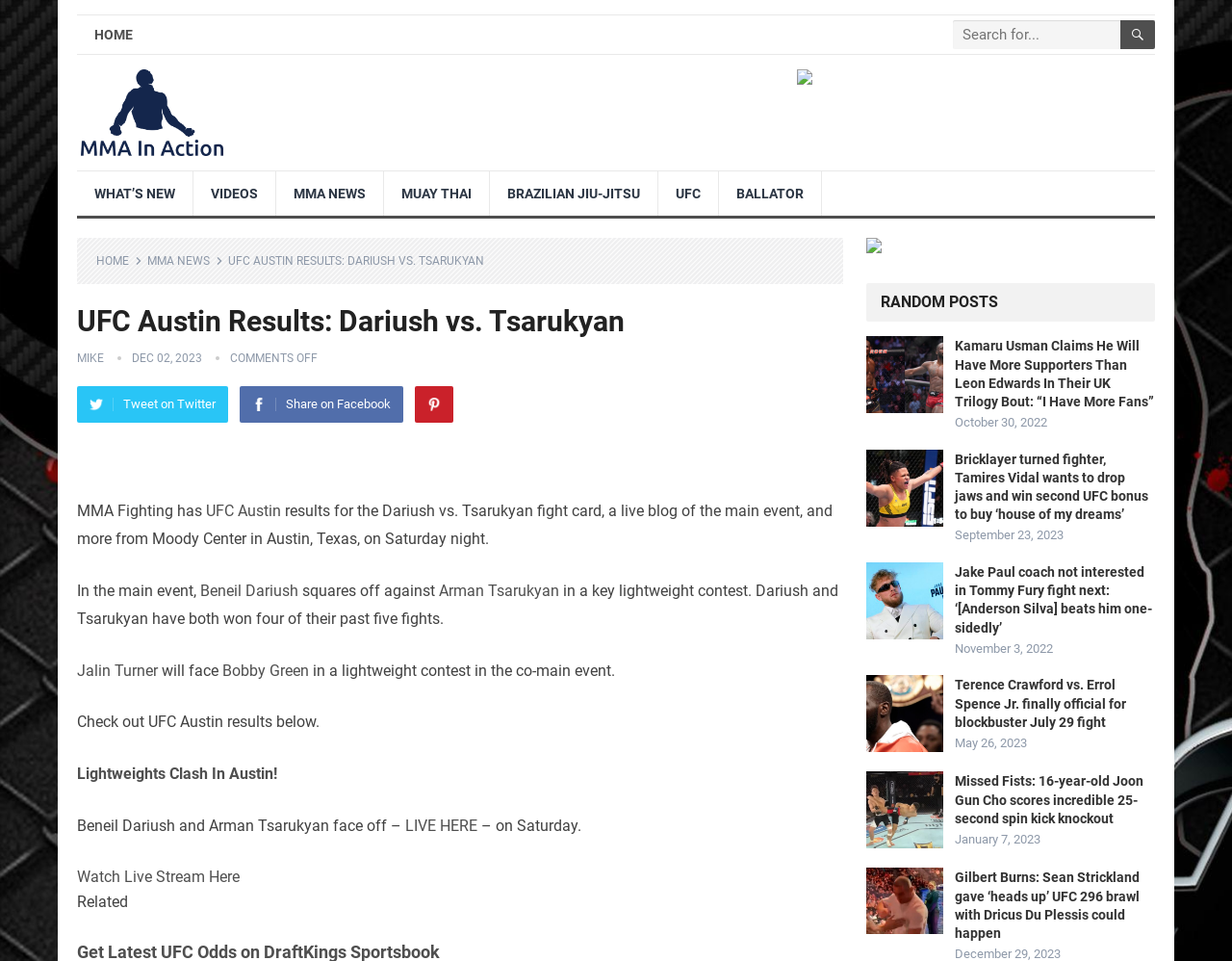Extract the bounding box for the UI element that matches this description: "Beneil Dariush".

[0.162, 0.605, 0.242, 0.624]